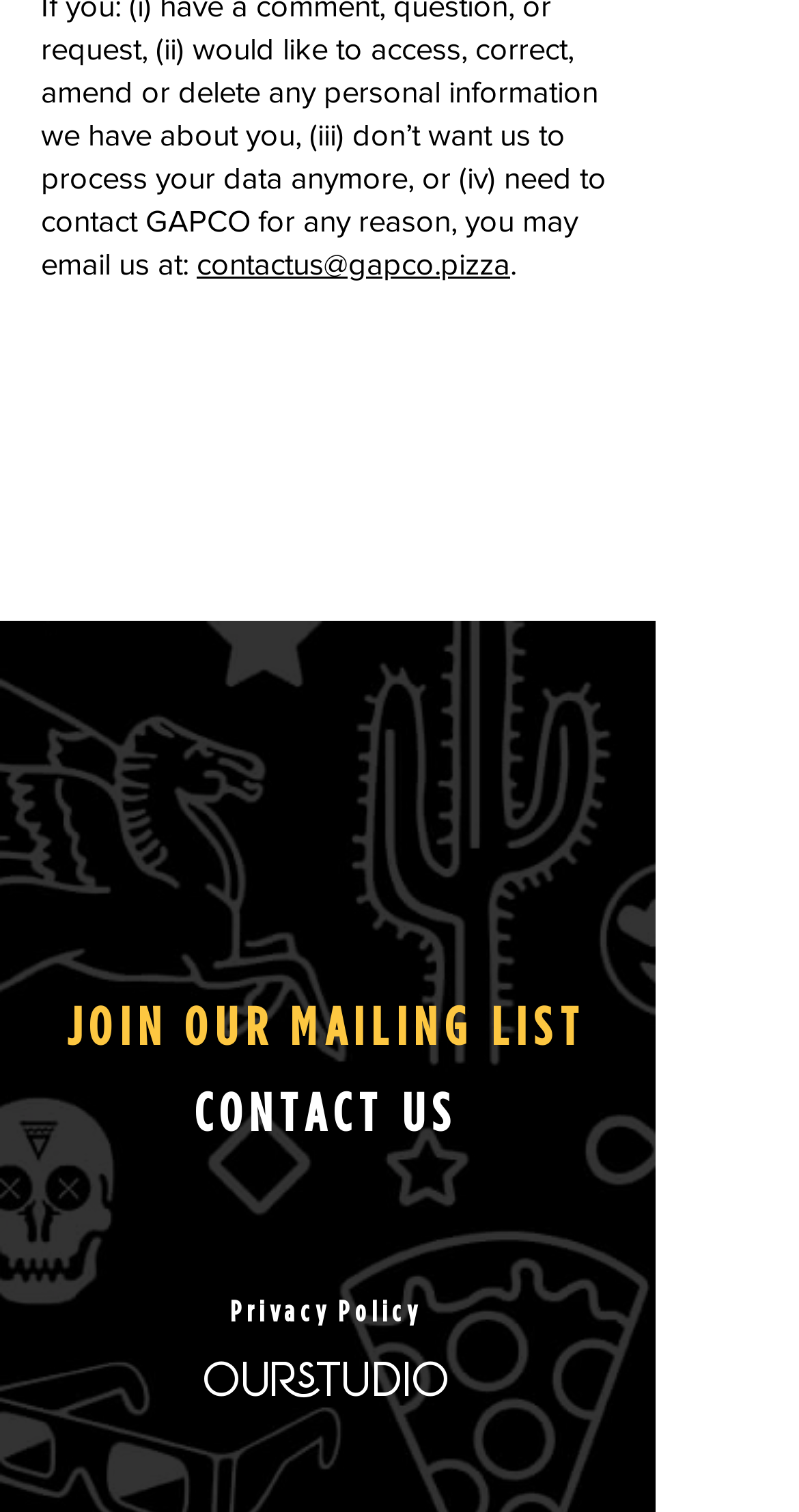Please locate the bounding box coordinates of the region I need to click to follow this instruction: "Join the mailing list".

[0.018, 0.649, 0.8, 0.706]